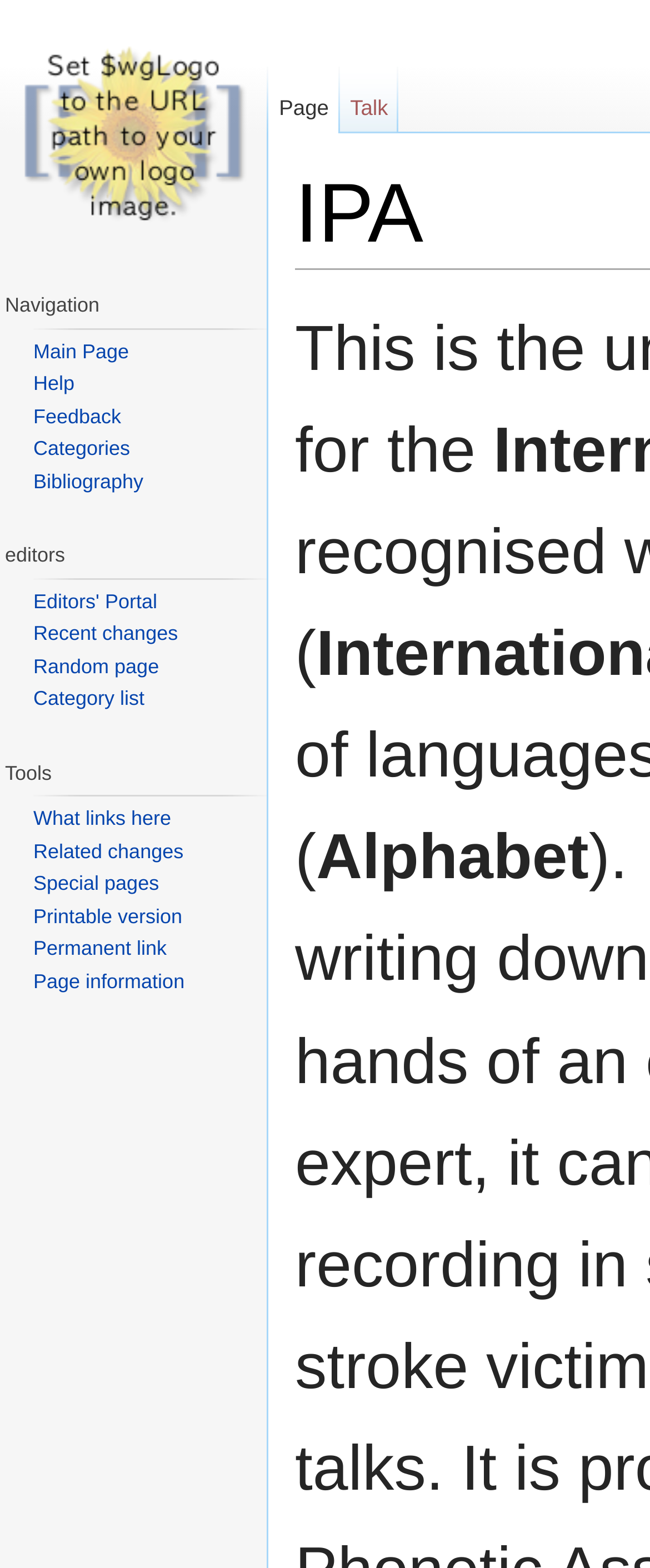Please find the bounding box coordinates of the element that needs to be clicked to perform the following instruction: "View the category list". The bounding box coordinates should be four float numbers between 0 and 1, represented as [left, top, right, bottom].

[0.051, 0.438, 0.222, 0.453]